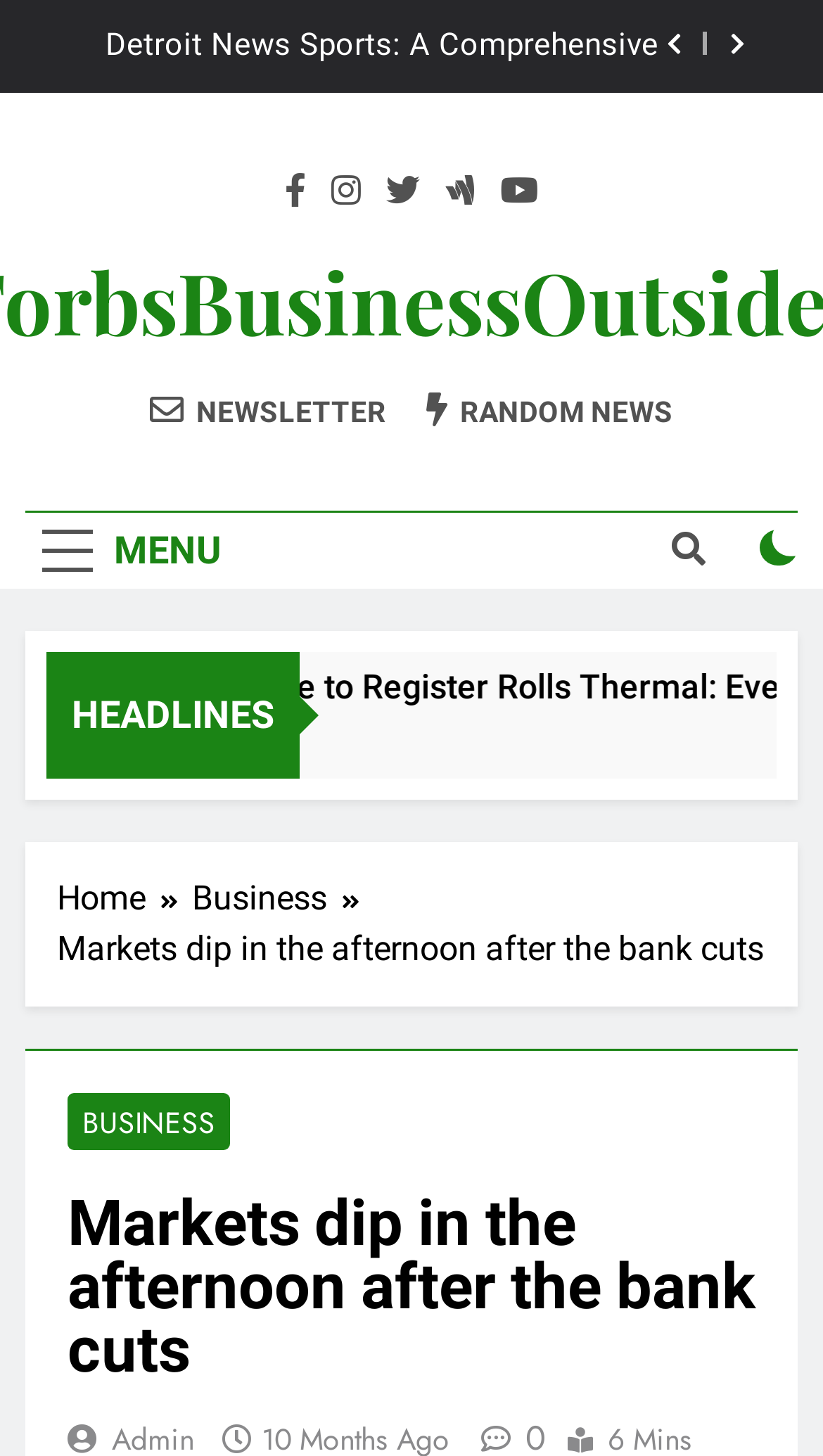How many social media links are present?
Give a single word or phrase answer based on the content of the image.

5